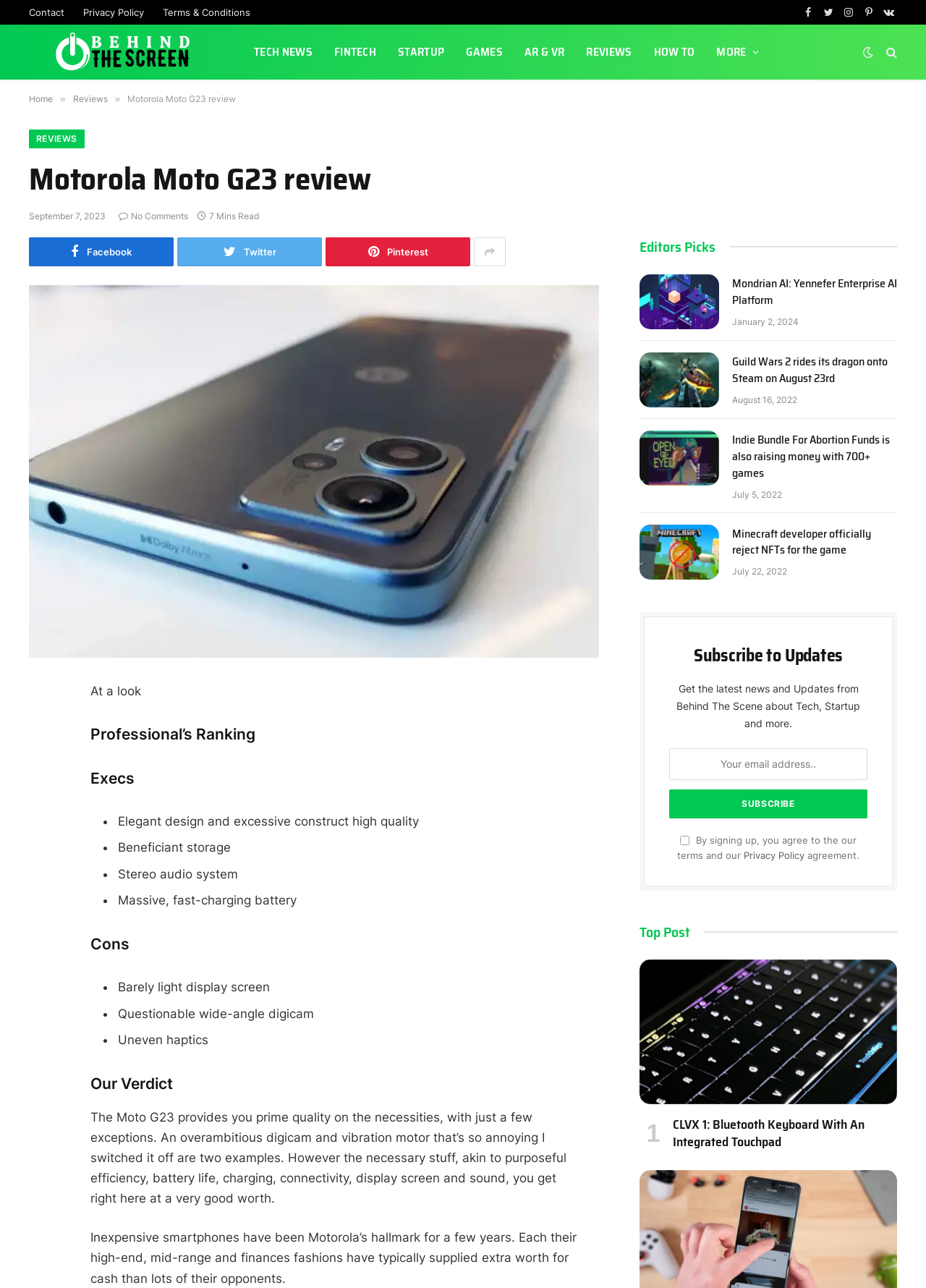Using the description "Ar & Vr", predict the bounding box of the relevant HTML element.

[0.555, 0.019, 0.621, 0.062]